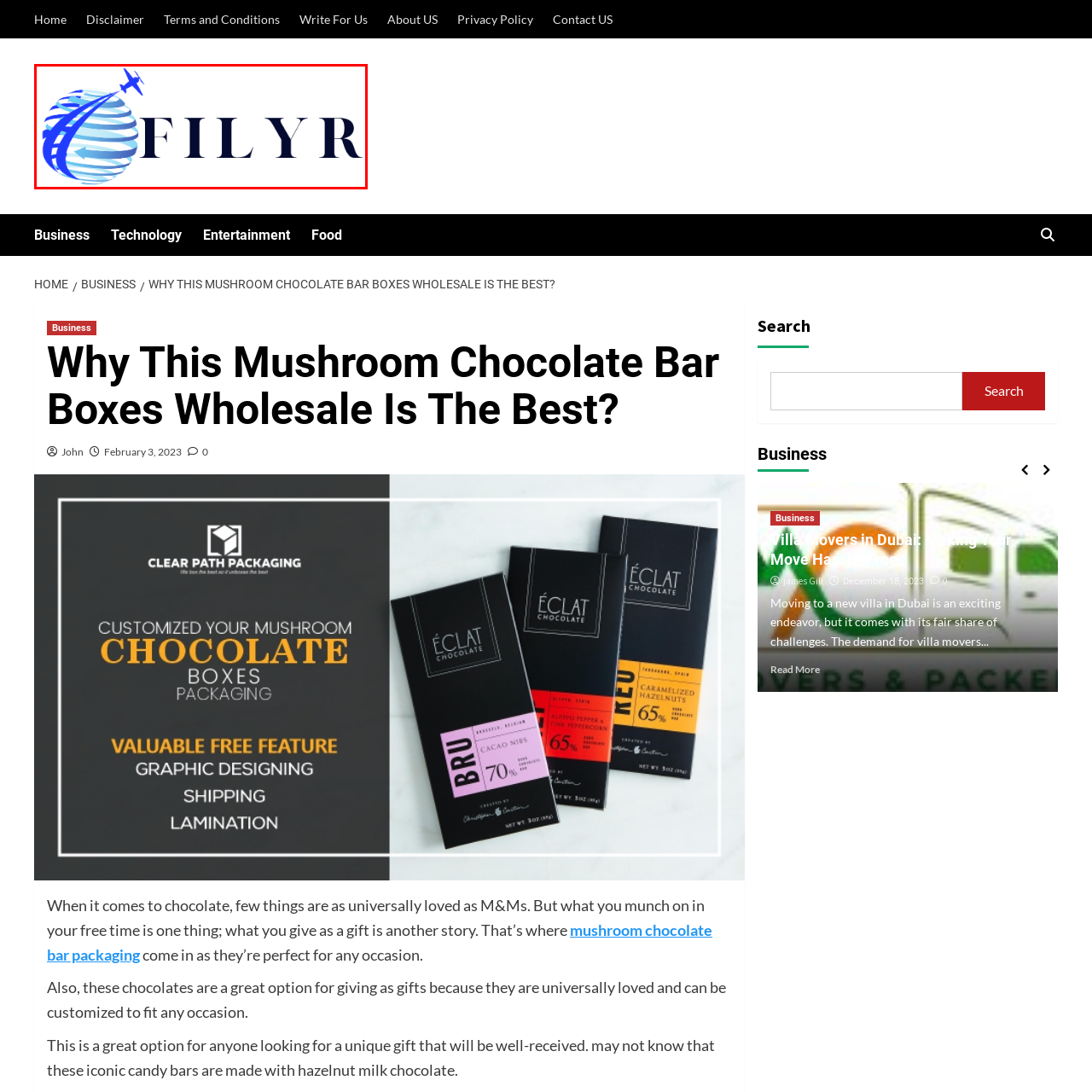Describe extensively the image content marked by the red bounding box.

The image features the logo of "Filyr," which consists of a stylized globe entwined with dynamic blue lines that suggest motion and connectivity. An airplane silhouette is integrated into the design, indicating a focus on travel or logistics. The text "FILYR" is prominently displayed in a bold, elegant font. This logo effectively conveys a sense of global reach and efficiency, aligning with themes of transportation and communication in the context of business and service.